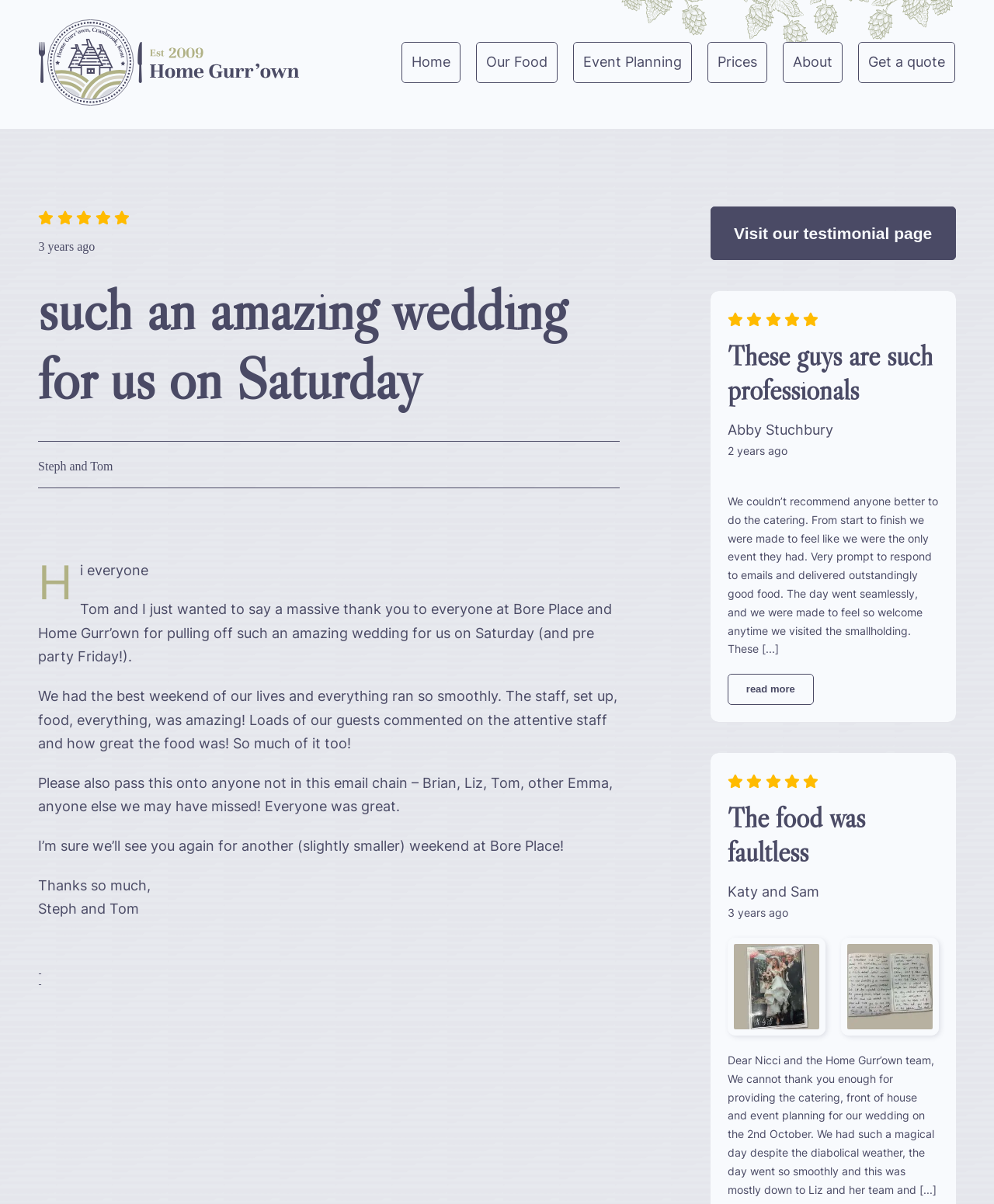Locate the bounding box coordinates of the clickable element to fulfill the following instruction: "Click the 'Visit our testimonial page' link". Provide the coordinates as four float numbers between 0 and 1 in the format [left, top, right, bottom].

[0.715, 0.172, 0.961, 0.216]